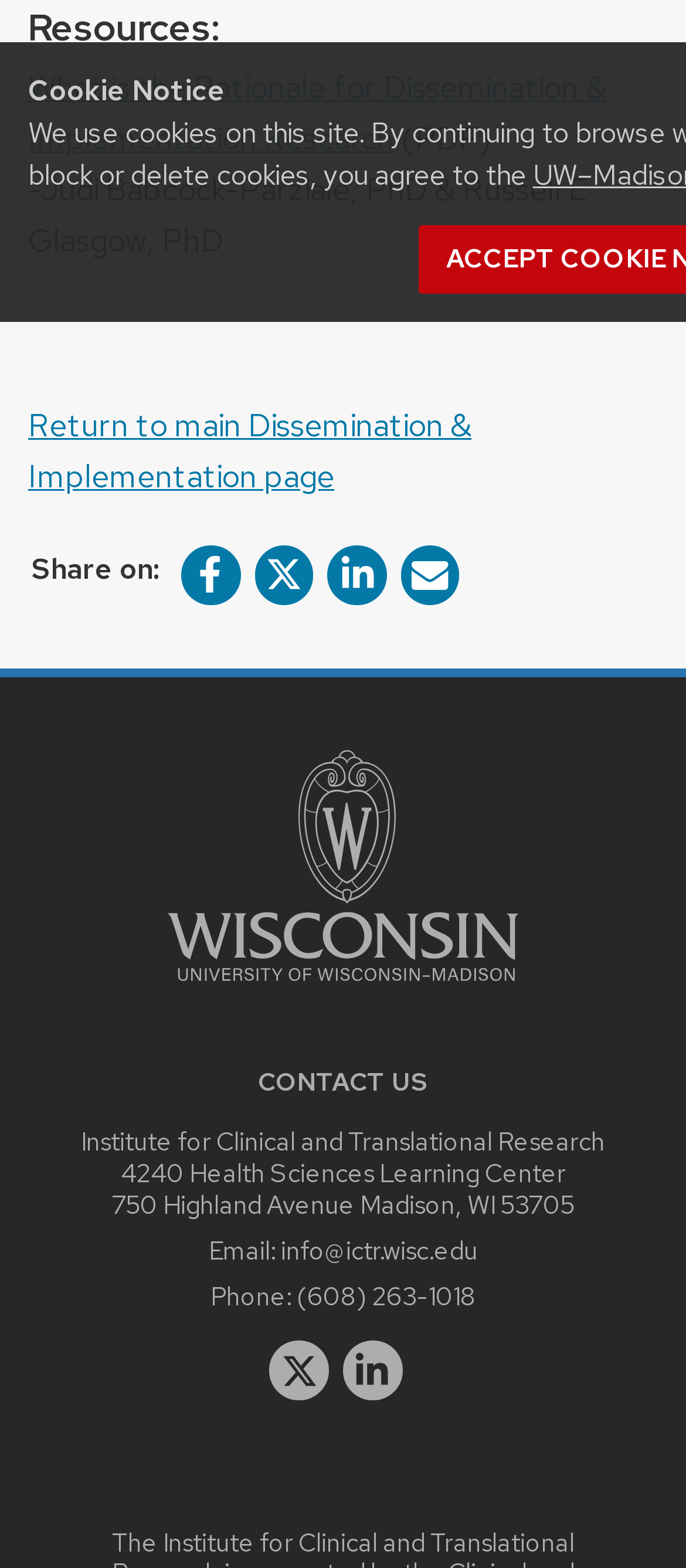How can I contact the Institute for Clinical and Translational Research?
Answer briefly with a single word or phrase based on the image.

Email: info@ictr.wisc.edu or Phone: (608) 263-1018